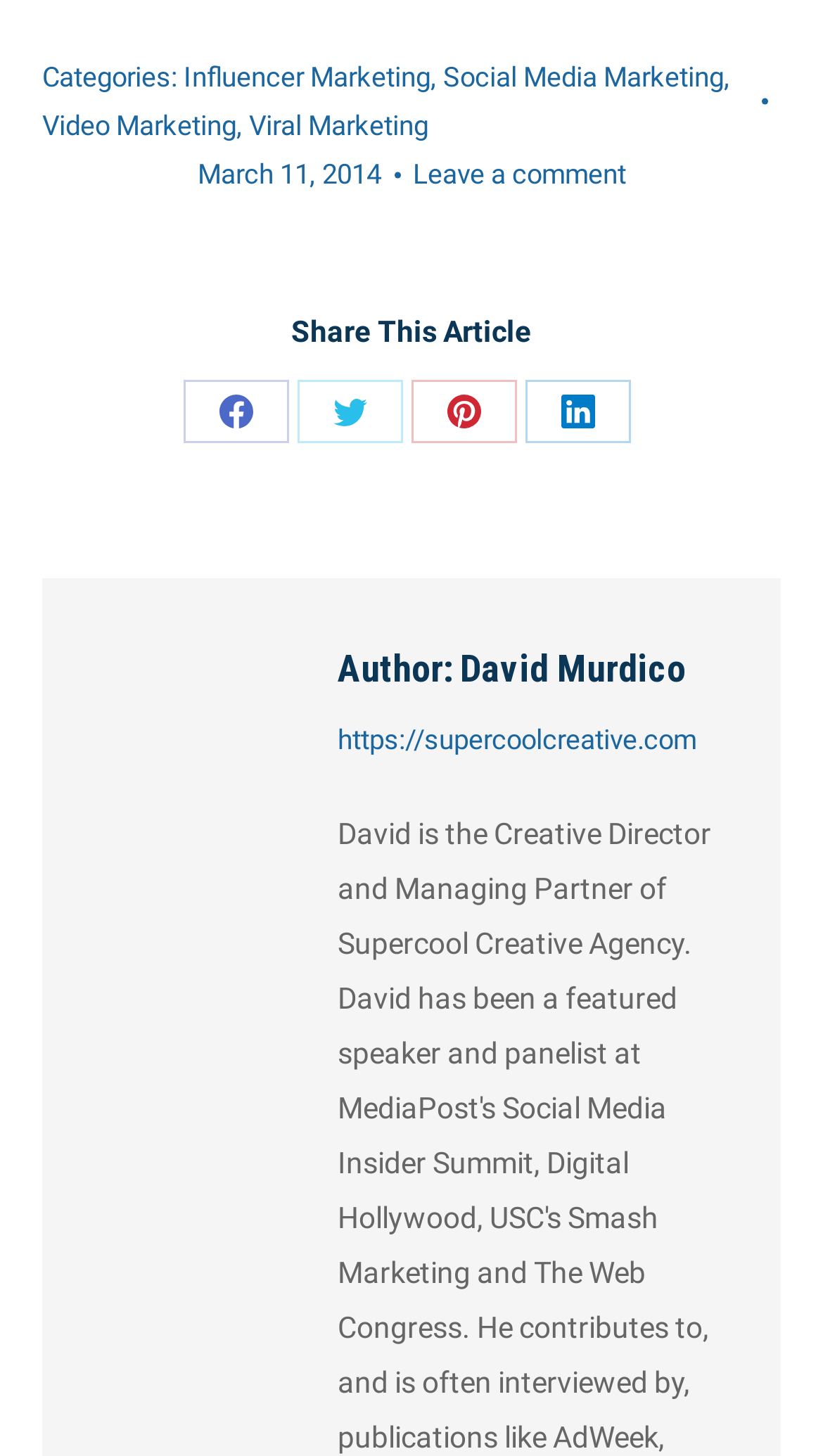Utilize the information from the image to answer the question in detail:
What is the date of the article?

I found the date of the article by looking at the link 'March 11, 2014' which is located below the categories section. This link is likely to be the publication date of the article.